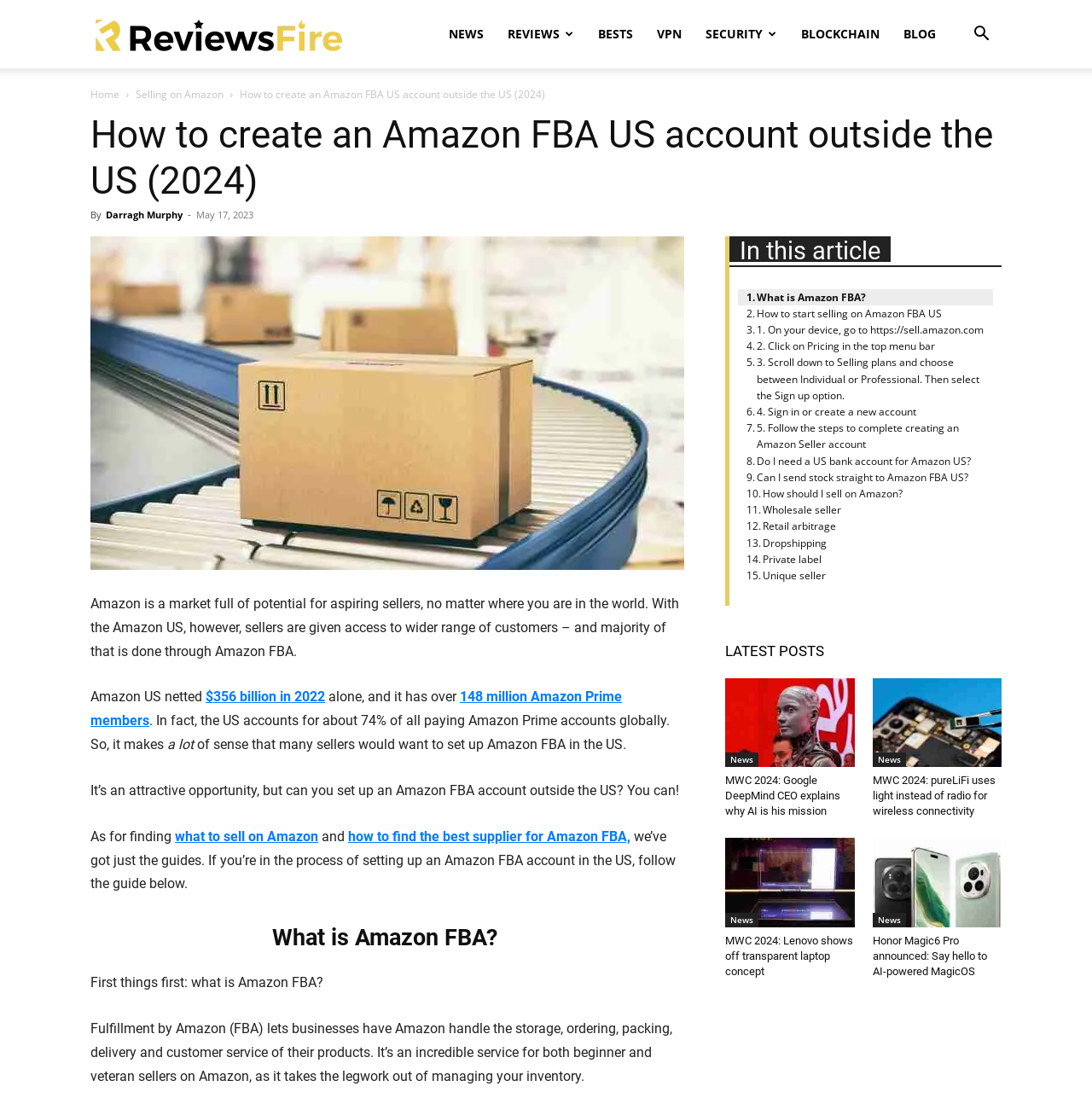Construct a comprehensive caption that outlines the webpage's structure and content.

This webpage is about selling on Amazon US and creating an Amazon FBA US account outside the US. At the top, there is a search button and a logo on the left, followed by a series of links to different sections of the website, including "NEWS", "REVIEWS", "BESTS", "VPN", "SECURITY", "BLOCKCHAIN", and "BLOG". Below this, there is a header with the title "How to create an Amazon FBA US account outside the US (2024)".

The main content of the page is divided into several sections. The first section introduces Amazon US as a market with huge potential for sellers, and explains that Amazon FBA allows businesses to have Amazon handle storage, ordering, packing, delivery, and customer service. 

The next section is titled "What is Amazon FBA?" and provides a detailed explanation of the service. This is followed by a section titled "In this article", which lists the topics that will be covered in the article, including how to start selling on Amazon FBA US, creating an Amazon Seller account, and more.

The article then provides a step-by-step guide on how to set up an Amazon FBA account in the US, including signing up for an account, choosing a selling plan, and completing the registration process. 

Further down the page, there are several links to related articles, including "Do I need a US bank account for Amazon US?", "Can I send stock straight to Amazon FBA US?", and "How should I sell on Amazon?". 

The page also features a section titled "LATEST POSTS", which lists several news articles, each with a title, a brief summary, and an image. The articles are about various topics, including AI, wireless connectivity, and new laptop concepts.